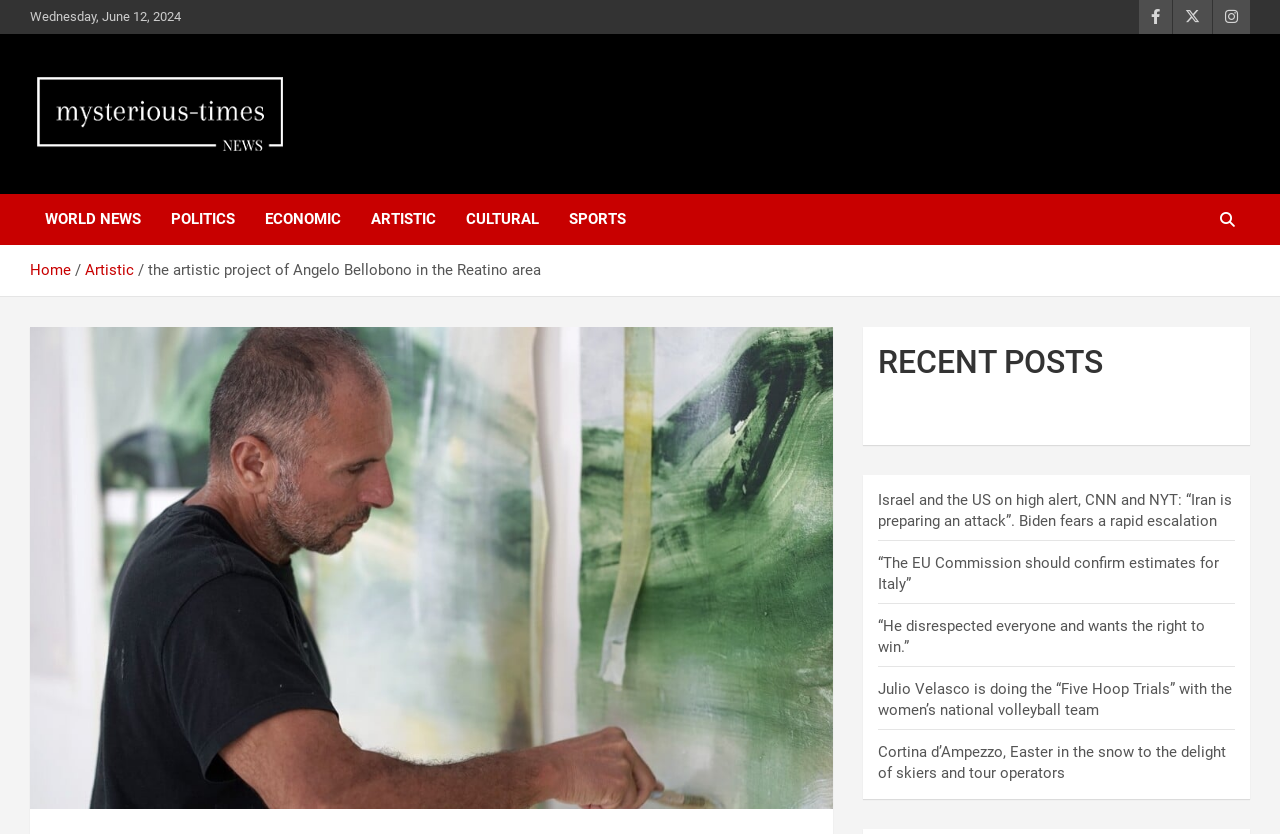Locate the bounding box coordinates of the element I should click to achieve the following instruction: "Click the Mysterioustimes logo".

[0.023, 0.077, 0.227, 0.197]